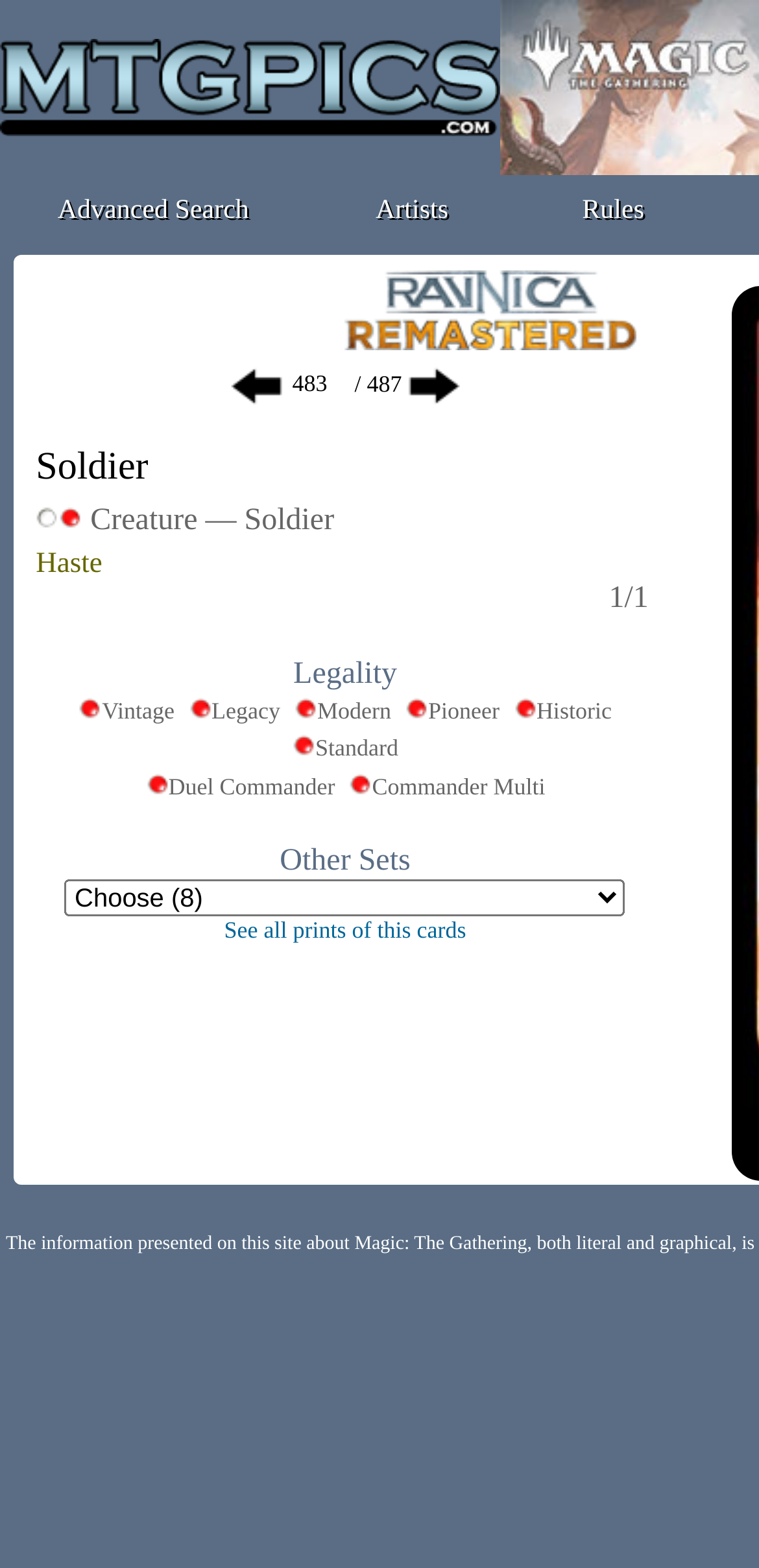Determine the bounding box coordinates of the section I need to click to execute the following instruction: "Go to Advanced Search". Provide the coordinates as four float numbers between 0 and 1, i.e., [left, top, right, bottom].

[0.076, 0.125, 0.328, 0.144]